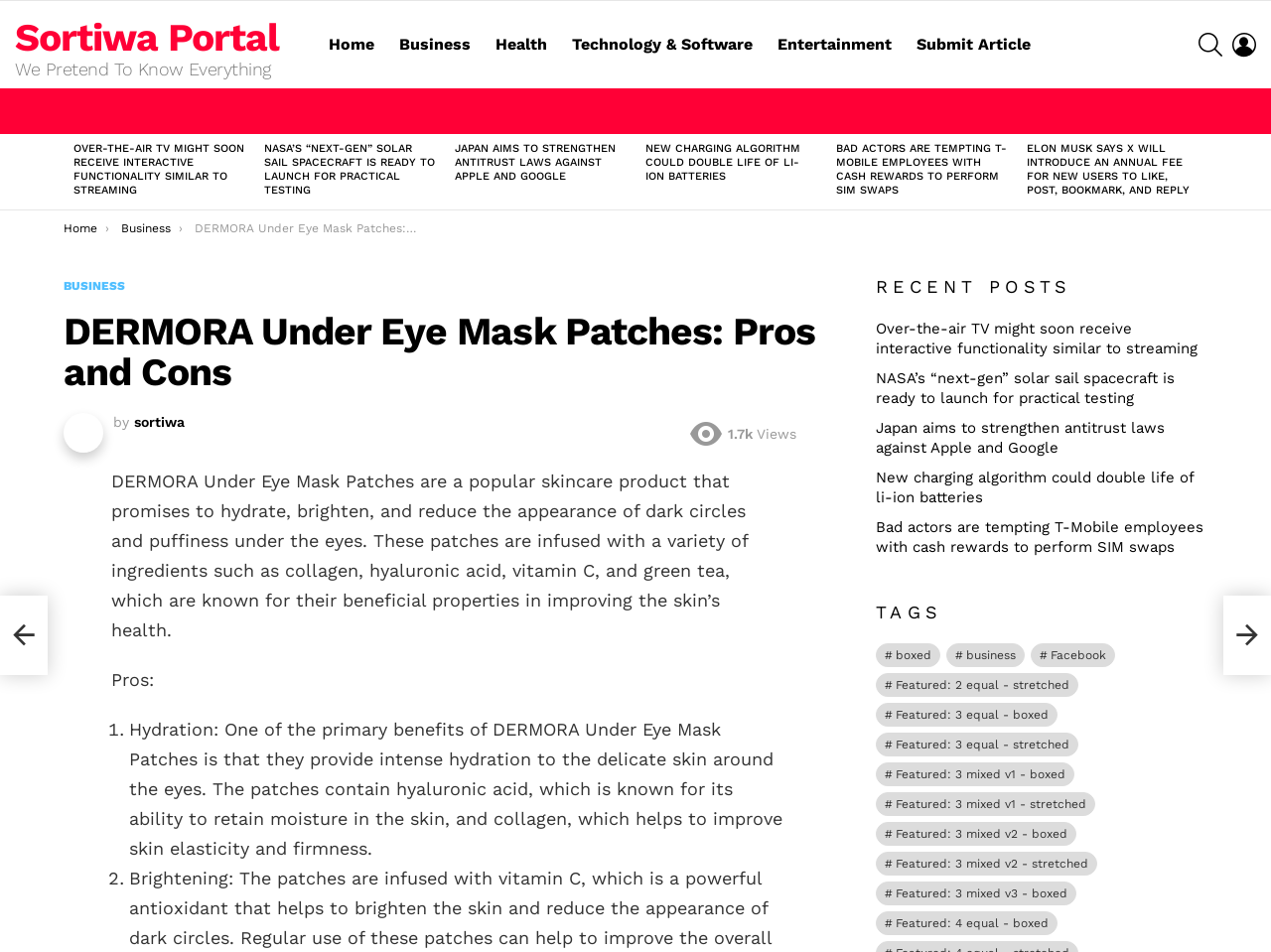Using the element description Technology & Software, predict the bounding box coordinates for the UI element. Provide the coordinates in (top-left x, top-left y, bottom-right x, bottom-right y) format with values ranging from 0 to 1.

[0.442, 0.031, 0.6, 0.062]